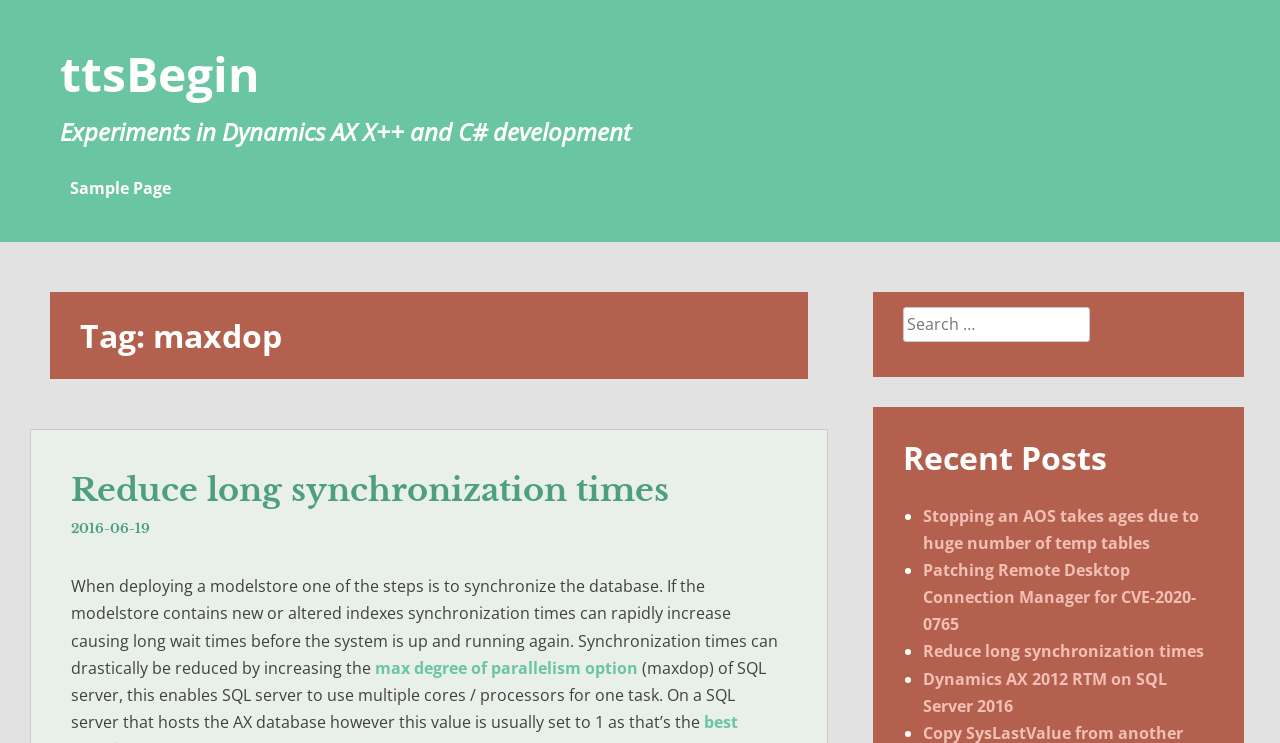Give a concise answer using one word or a phrase to the following question:
What can be done to reduce synchronization times?

Increase maxdop option